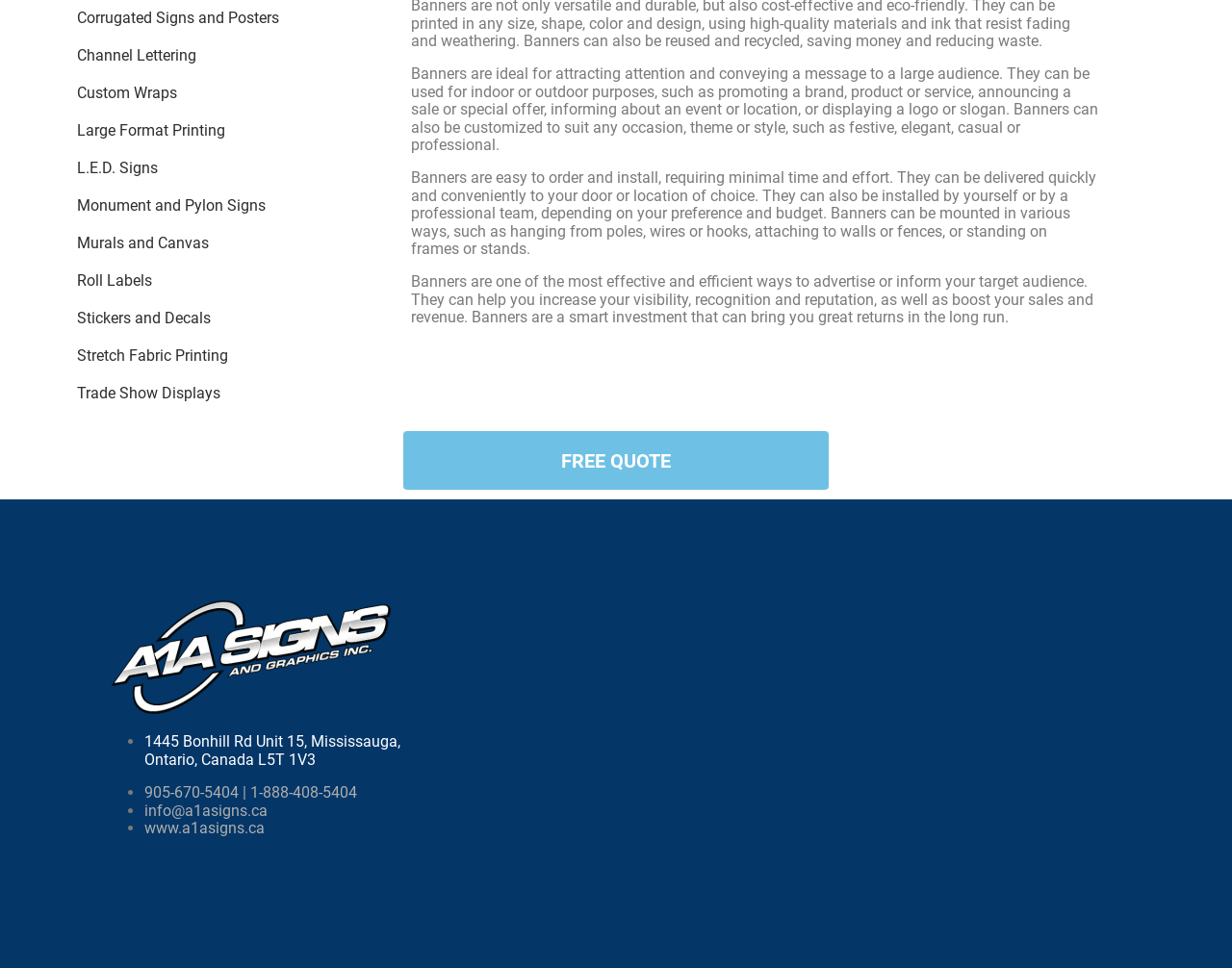Identify and provide the bounding box coordinates of the UI element described: "Murals and Canvas". The coordinates should be formatted as [left, top, right, bottom], with each number being a float between 0 and 1.

[0.062, 0.232, 0.318, 0.271]